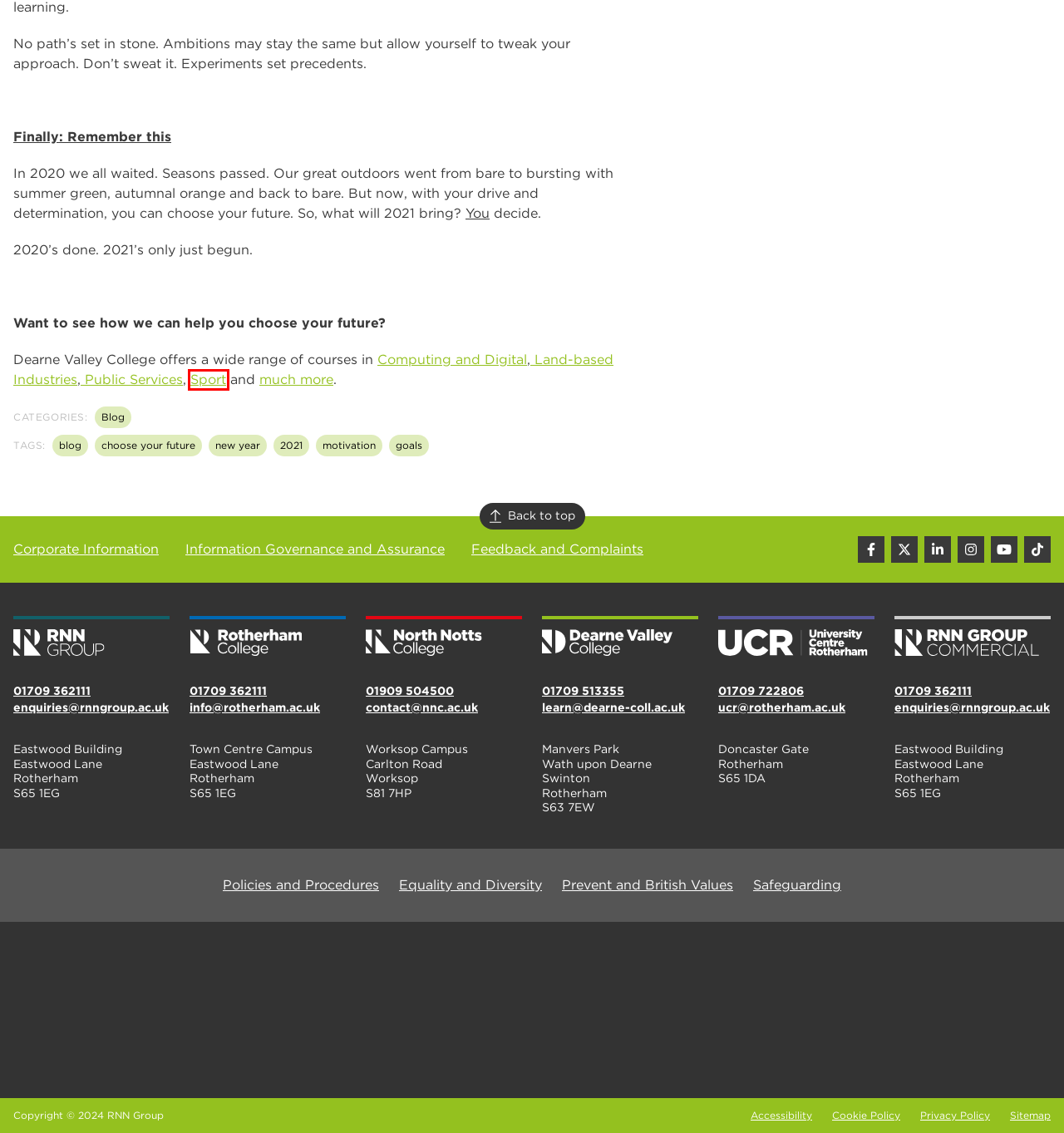Analyze the screenshot of a webpage featuring a red rectangle around an element. Pick the description that best fits the new webpage after interacting with the element inside the red bounding box. Here are the candidates:
A. Privacy Policy - RNN Group
B. Tag: new year - Dearne Valley College
C. Protective Services - Dearne Valley College
D. Sport - Dearne Valley College
E. North Notts College
F. Accessibility - Dearne Valley College
G. Tag: choose your future - Dearne Valley College
H. Information Governance and Assurance - RNN Group

D